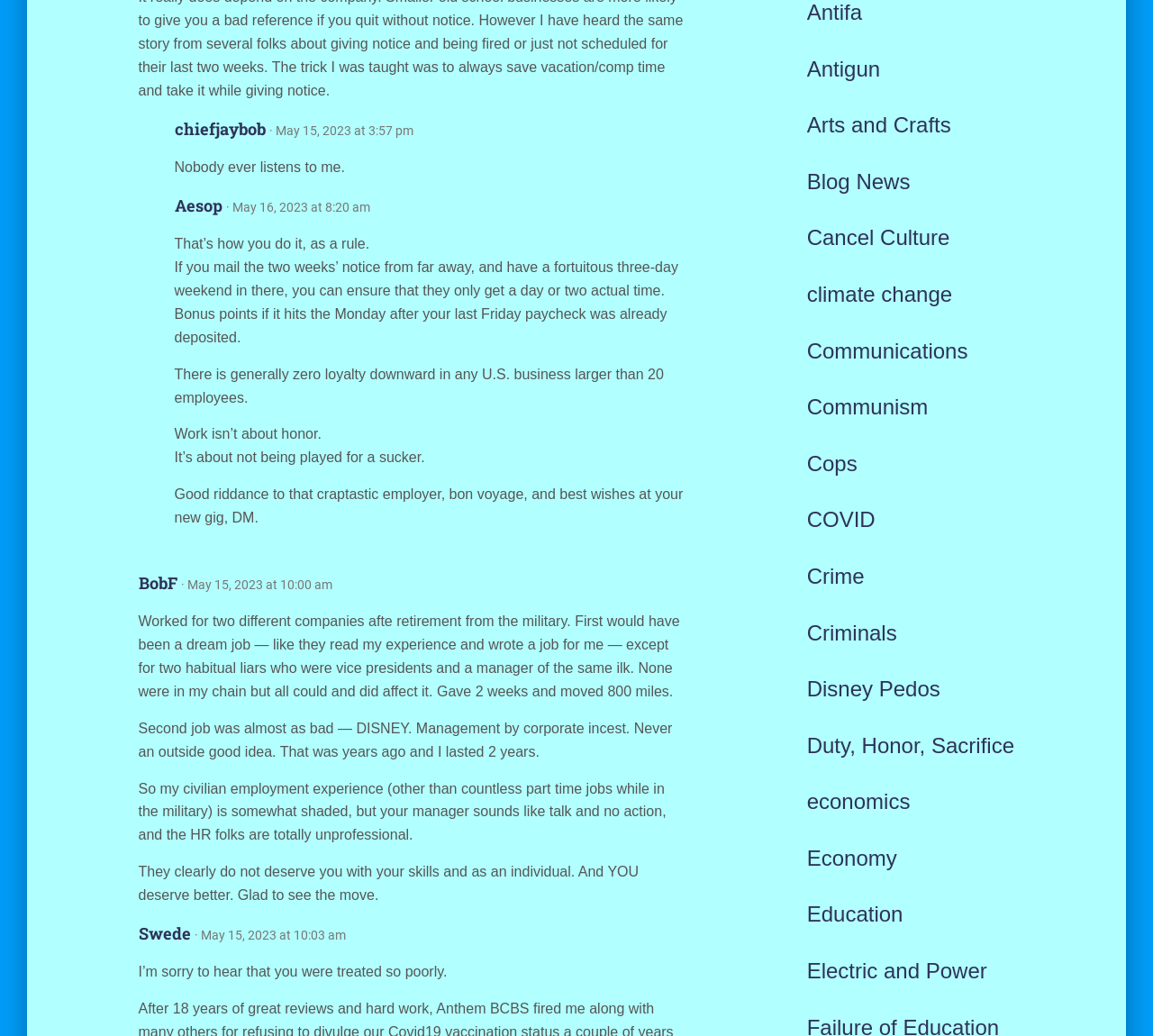Respond to the question below with a single word or phrase:
Who commented on May 15, 2023 at 3:57 pm?

chiefjaybob